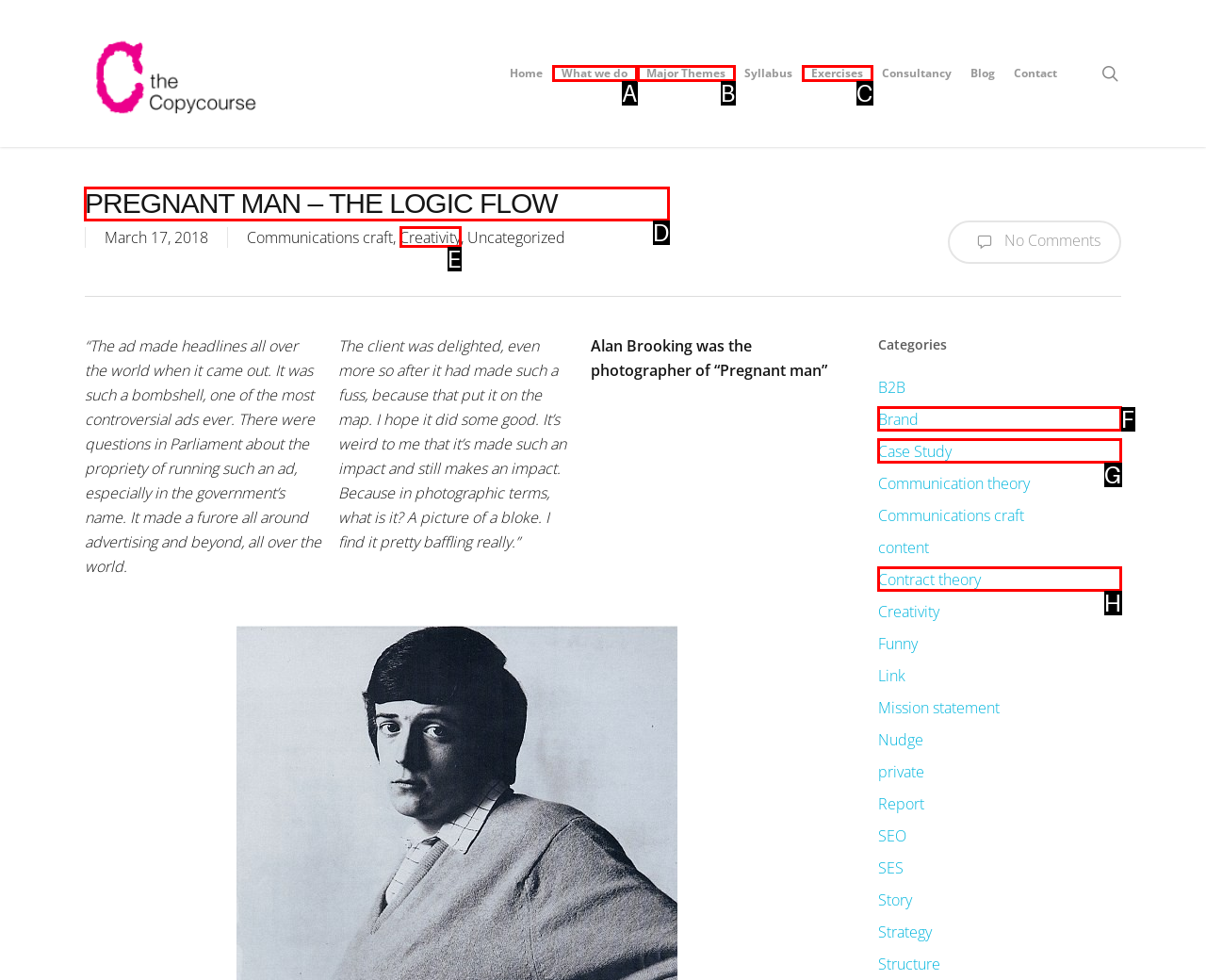Which option should I select to accomplish the task: View news streams? Respond with the corresponding letter from the given choices.

None